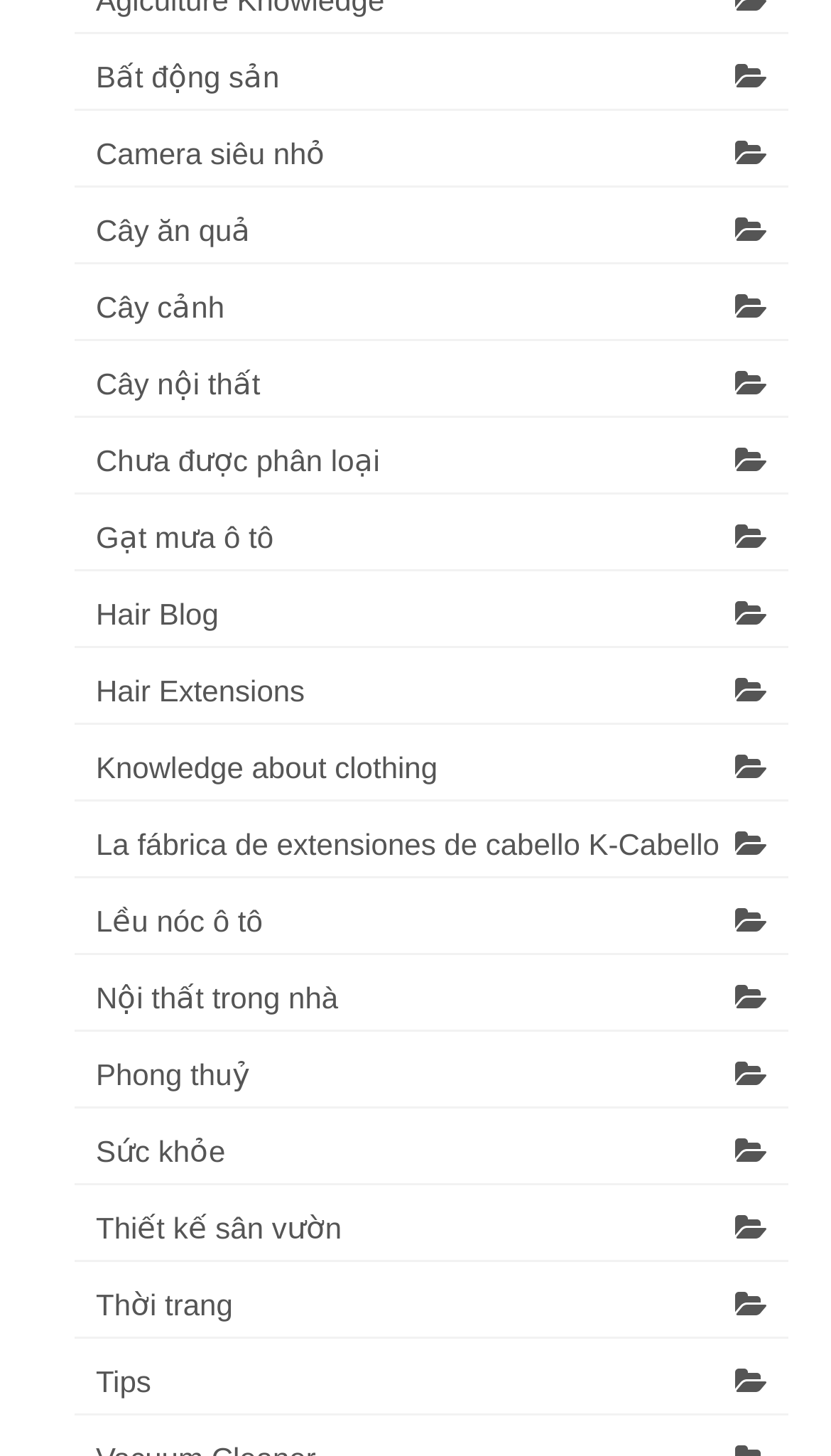Please mark the clickable region by giving the bounding box coordinates needed to complete this instruction: "Click the THE PRIZE link".

None